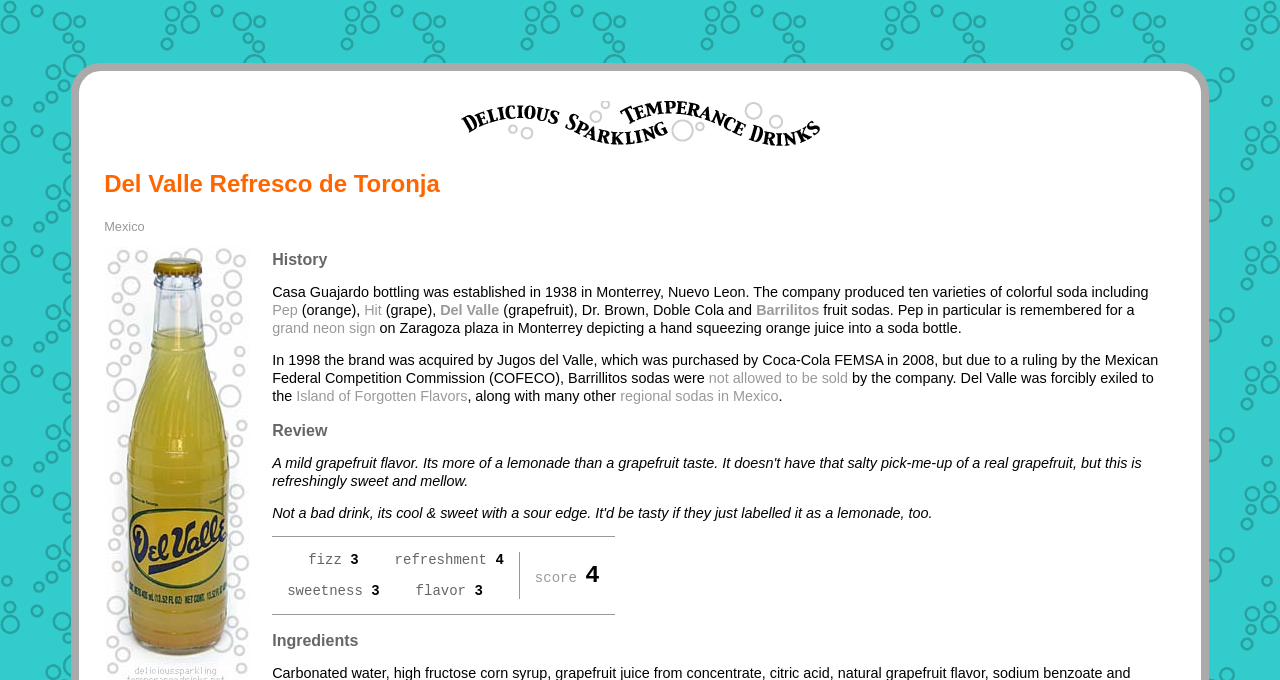Find and specify the bounding box coordinates that correspond to the clickable region for the instruction: "Visit the Mexico page".

[0.081, 0.322, 0.113, 0.344]